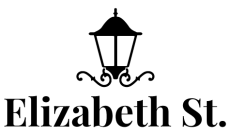Please answer the following question using a single word or phrase: What ambiance does the logo resonate with?

Boutique experiences